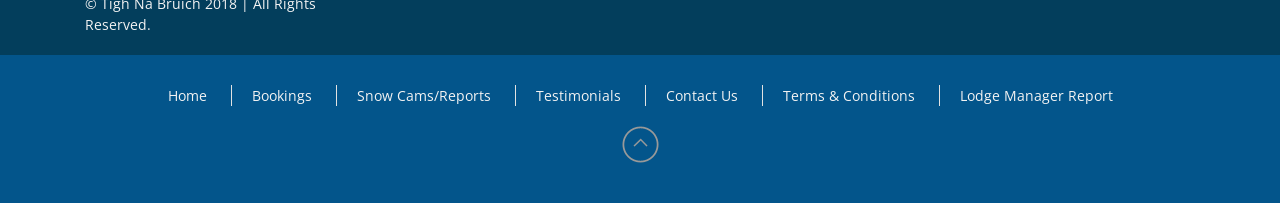Is there a link with no text?
Kindly give a detailed and elaborate answer to the question.

I found a link element with an empty OCR text and its bounding box coordinates are [0.486, 0.682, 0.514, 0.776]. This link does not have any text.